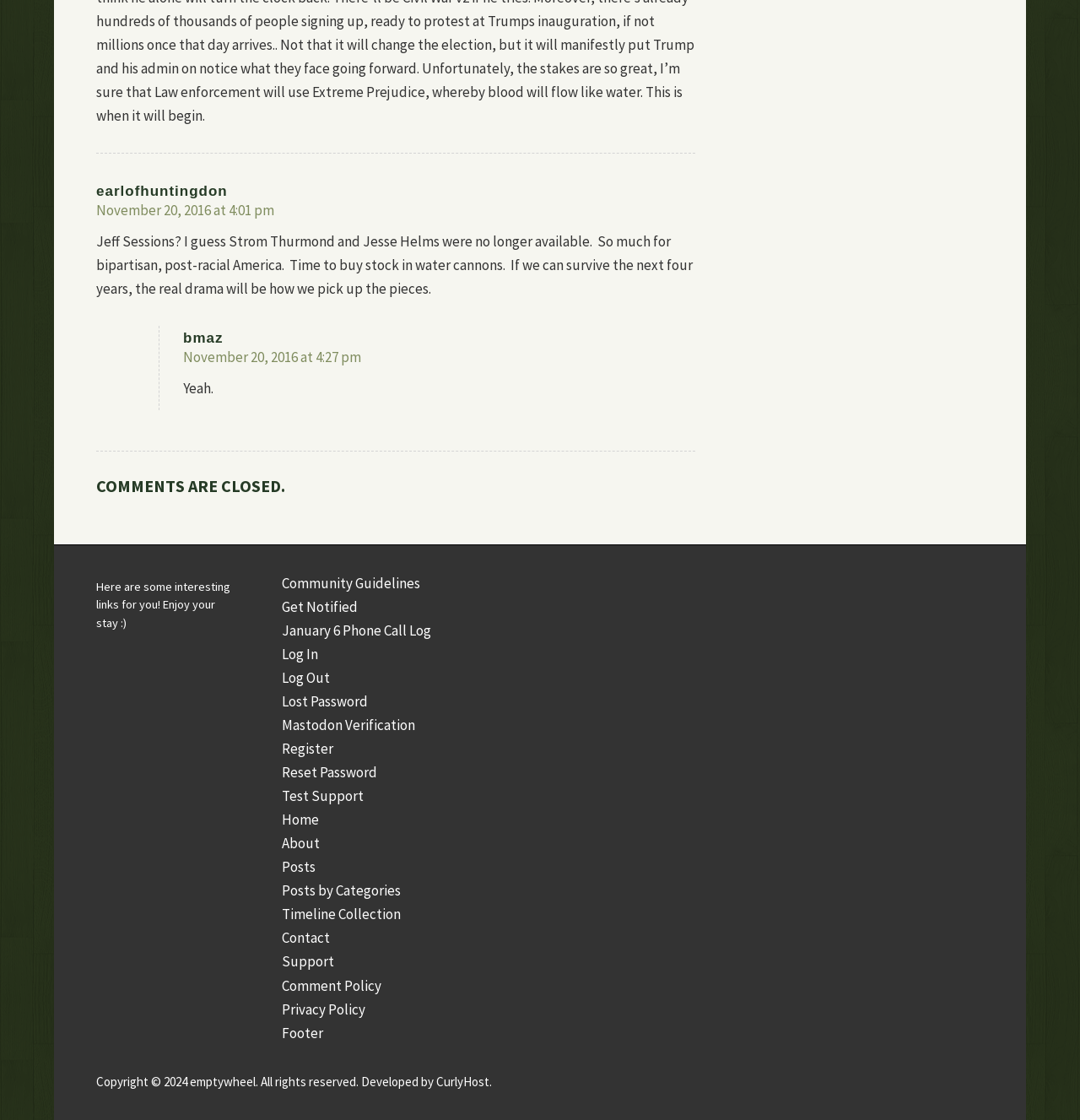Bounding box coordinates are specified in the format (top-left x, top-left y, bottom-right x, bottom-right y). All values are floating point numbers bounded between 0 and 1. Please provide the bounding box coordinate of the region this sentence describes: Community Guidelines

[0.261, 0.512, 0.389, 0.529]